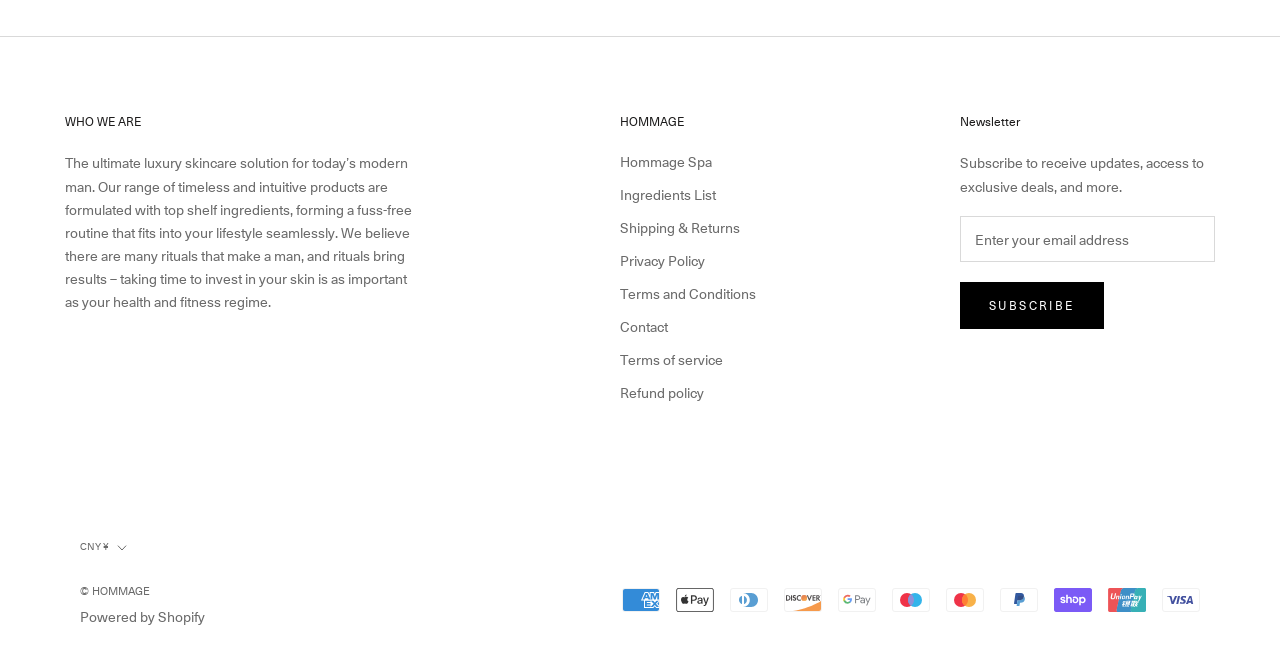What is the brand name of the luxury skincare solution?
Could you give a comprehensive explanation in response to this question?

The brand name is mentioned in the heading 'HOMMAGE' and also in the link 'Hommage Spa' and '© HOMMAGE'.